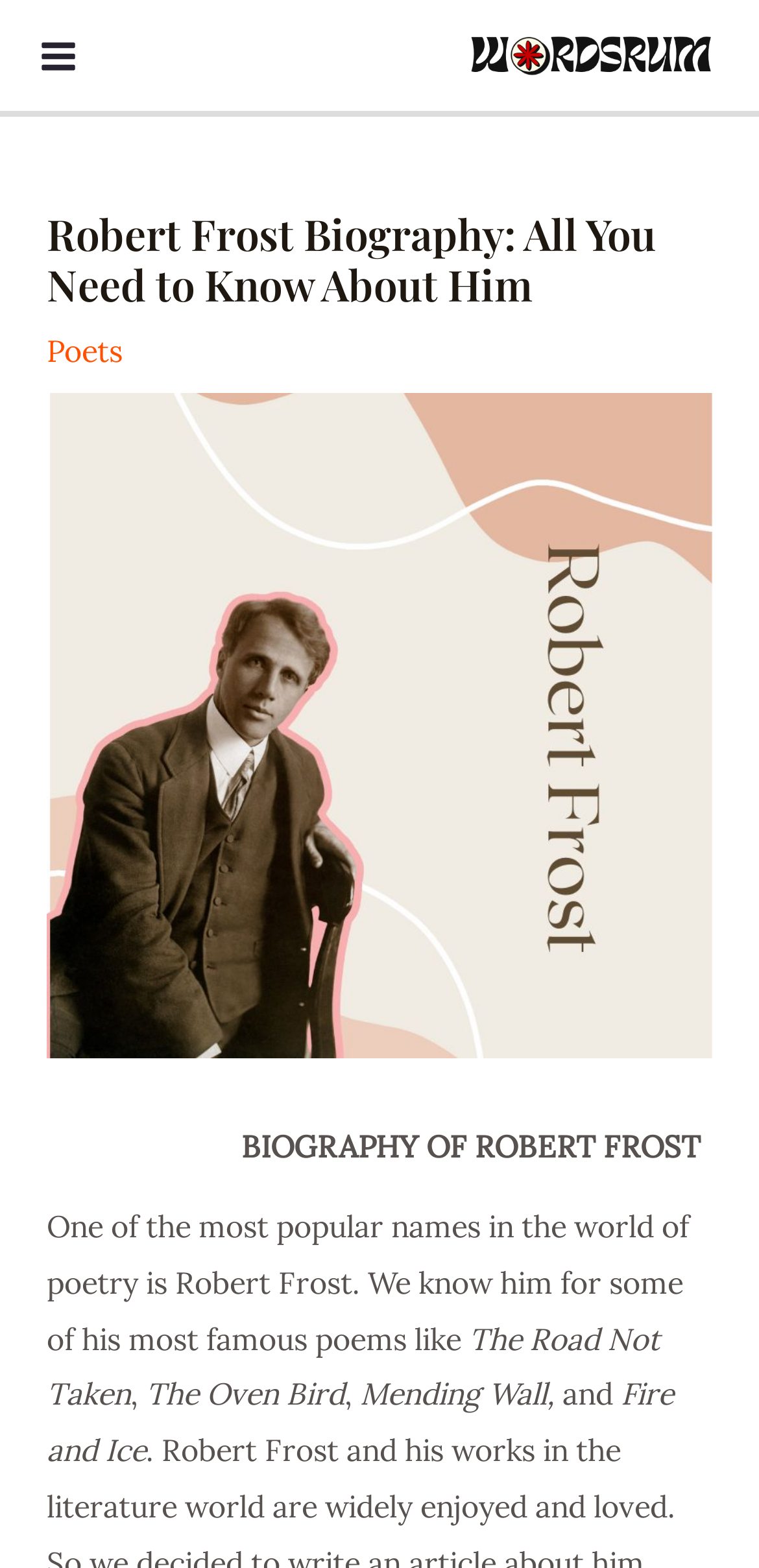What is the name of the logo on the top-right corner?
Refer to the image and provide a concise answer in one word or phrase.

Wordsrum Logo 2023